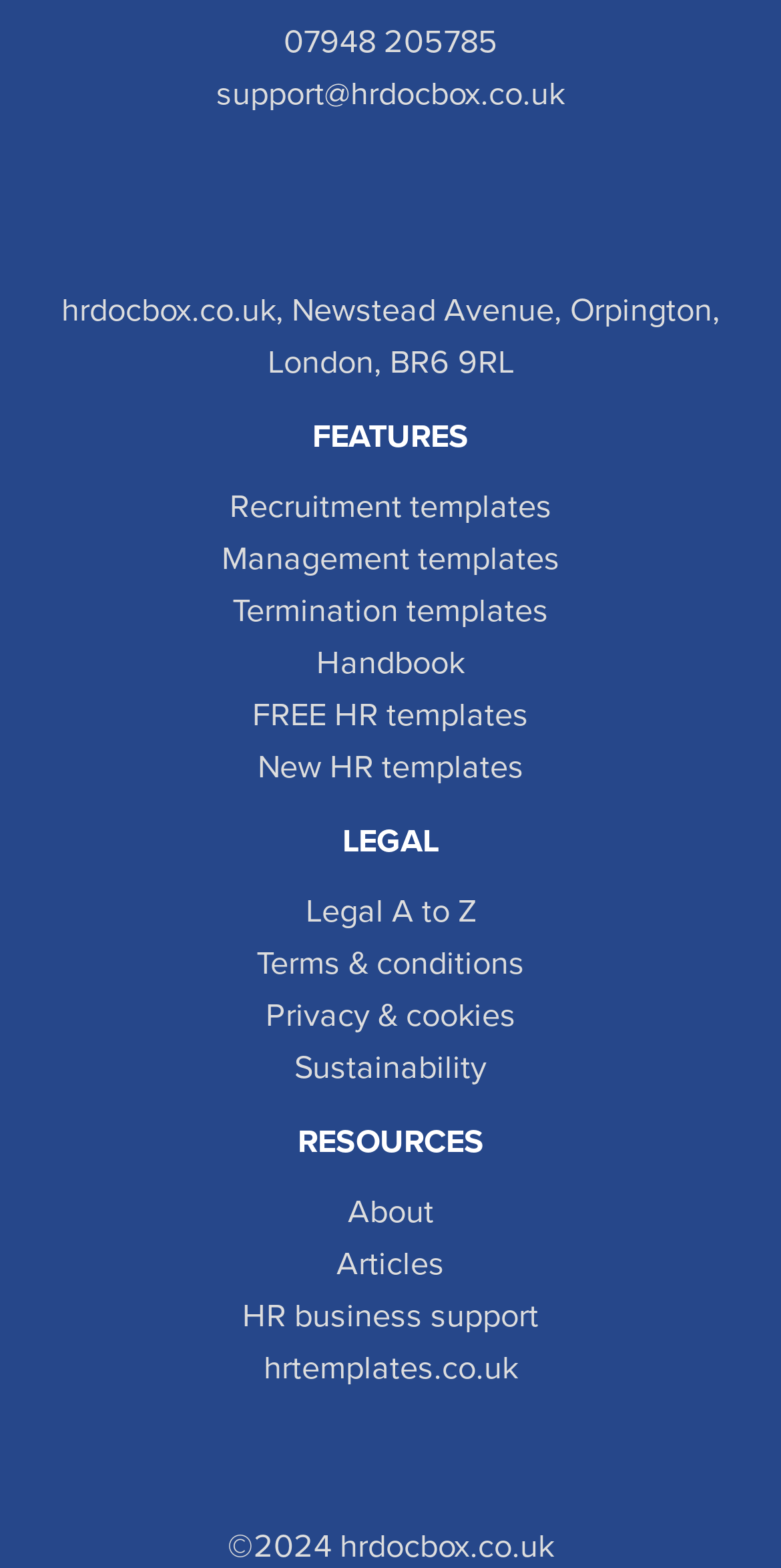What is the address of the company?
Offer a detailed and exhaustive answer to the question.

The company's address is listed in the top section of the webpage, where it is provided in full as 'hrdocbox.co.uk, Newstead Avenue, Orpington, London, BR6 9RL'.